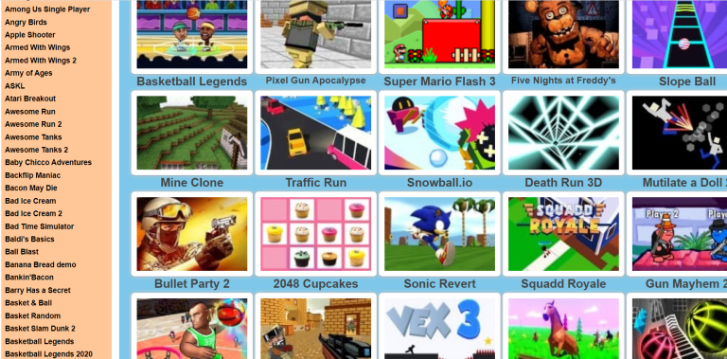Based on the image, provide a detailed response to the question:
What is the genre of 'Pixel Gun Apocalypse'?

Although the caption mentions 'Pixel Gun Apocalypse' as one of the popular titles, it does not explicitly specify its genre. However, based on the name, it can be inferred that it might belong to the action or shooting genre.